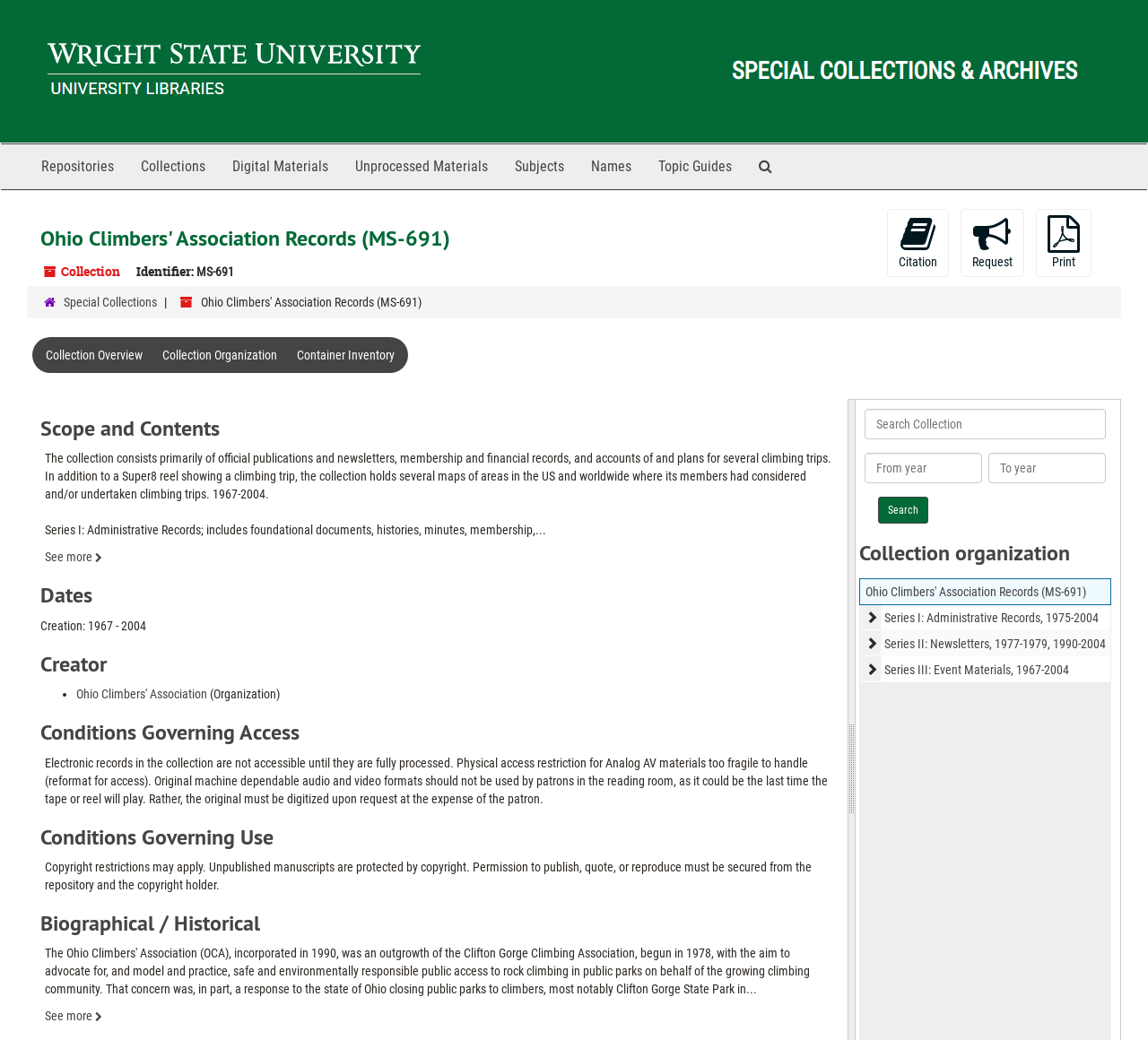Given the element description Series I: Administrative Records, predict the bounding box coordinates for the UI element in the webpage screenshot. The format should be (top-left x, top-left y, bottom-right x, bottom-right y), and the values should be between 0 and 1.

[0.749, 0.581, 0.77, 0.607]